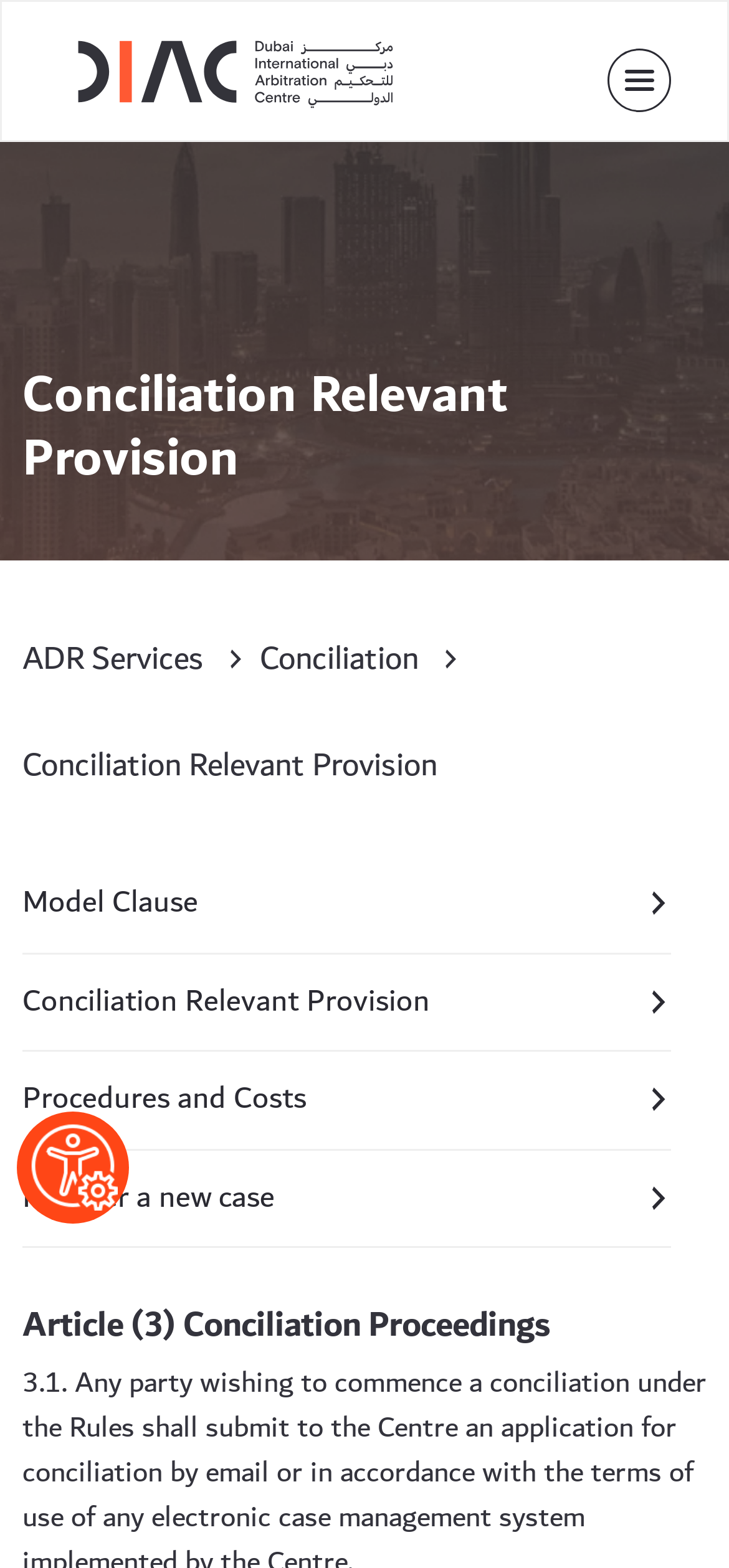Determine the bounding box coordinates of the region I should click to achieve the following instruction: "Read Article 3 Conciliation Proceedings". Ensure the bounding box coordinates are four float numbers between 0 and 1, i.e., [left, top, right, bottom].

[0.031, 0.832, 0.969, 0.859]